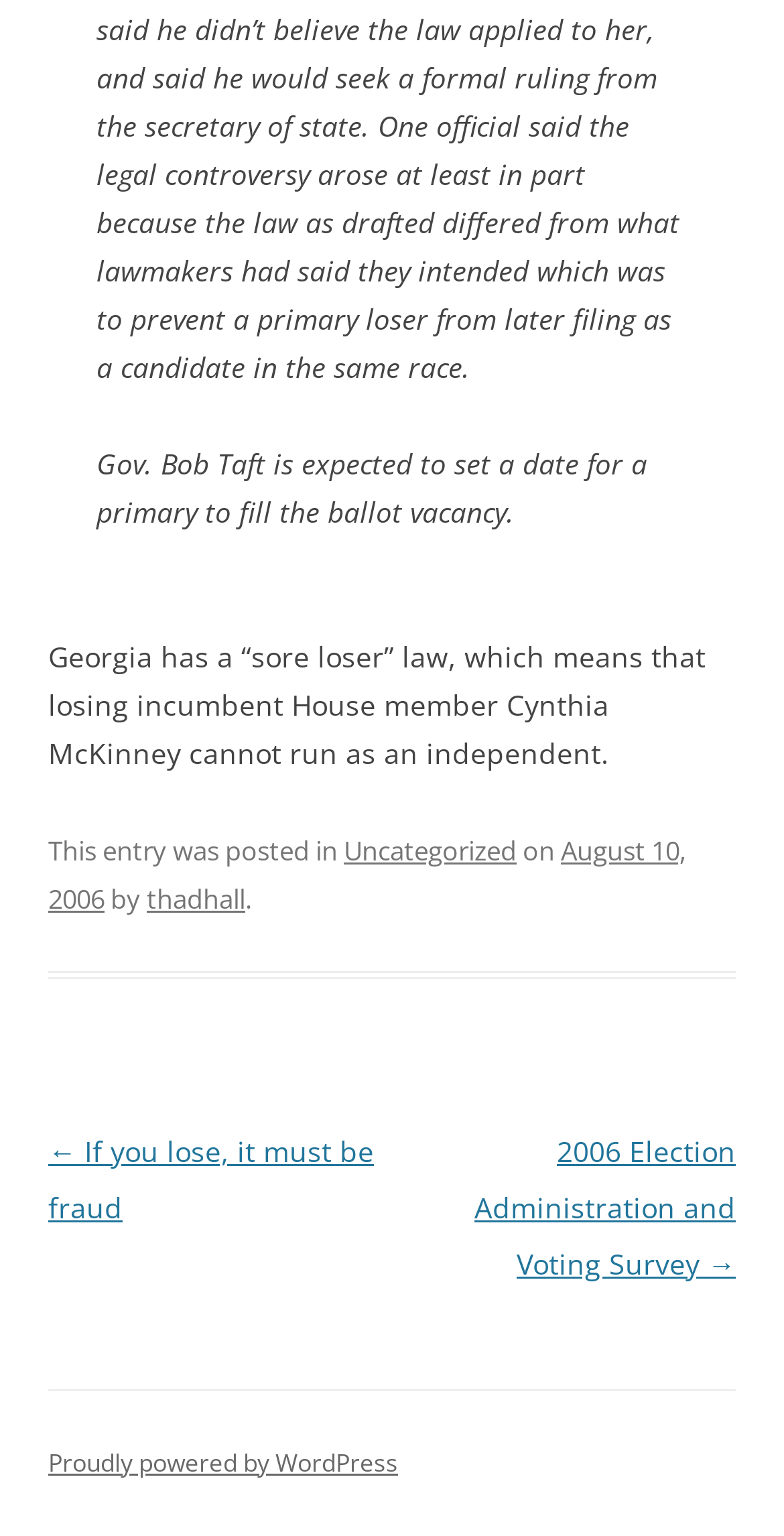Find the bounding box coordinates of the UI element according to this description: "Proudly powered by WordPress".

[0.062, 0.941, 0.508, 0.963]